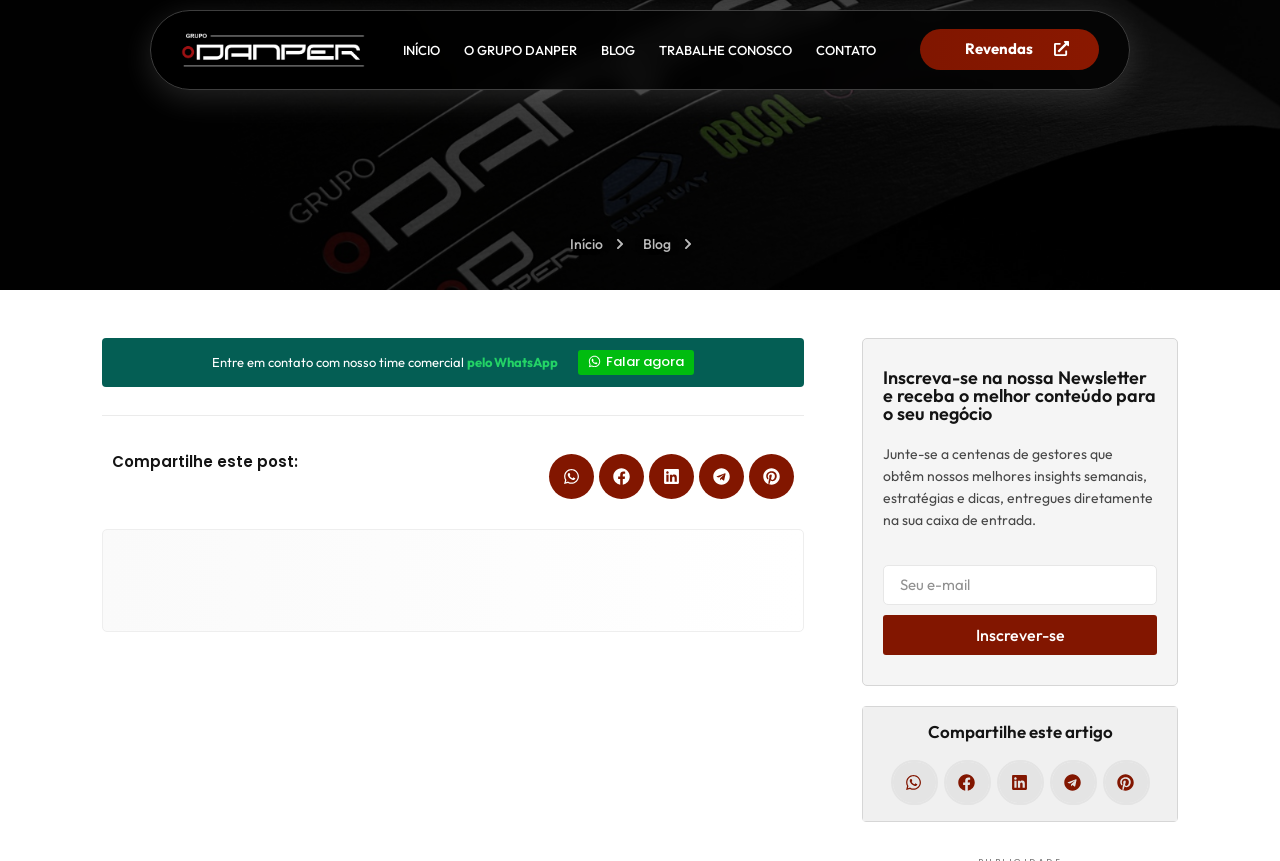Pinpoint the bounding box coordinates of the clickable area necessary to execute the following instruction: "Share this post on Facebook". The coordinates should be given as four float numbers between 0 and 1, namely [left, top, right, bottom].

[0.468, 0.527, 0.503, 0.579]